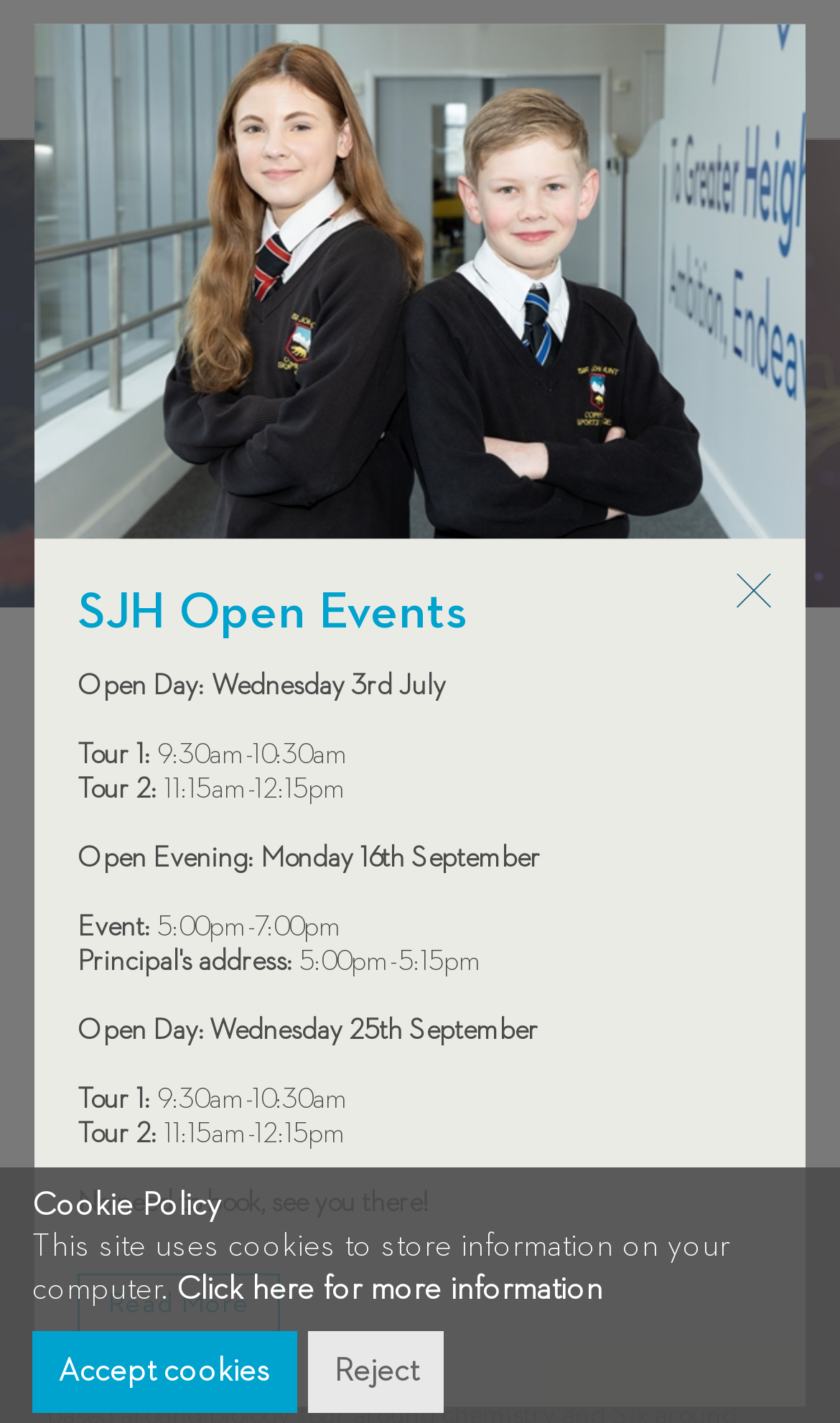What is the purpose of the science curriculum?
Look at the screenshot and respond with one word or a short phrase.

To help pupils think like a scientist